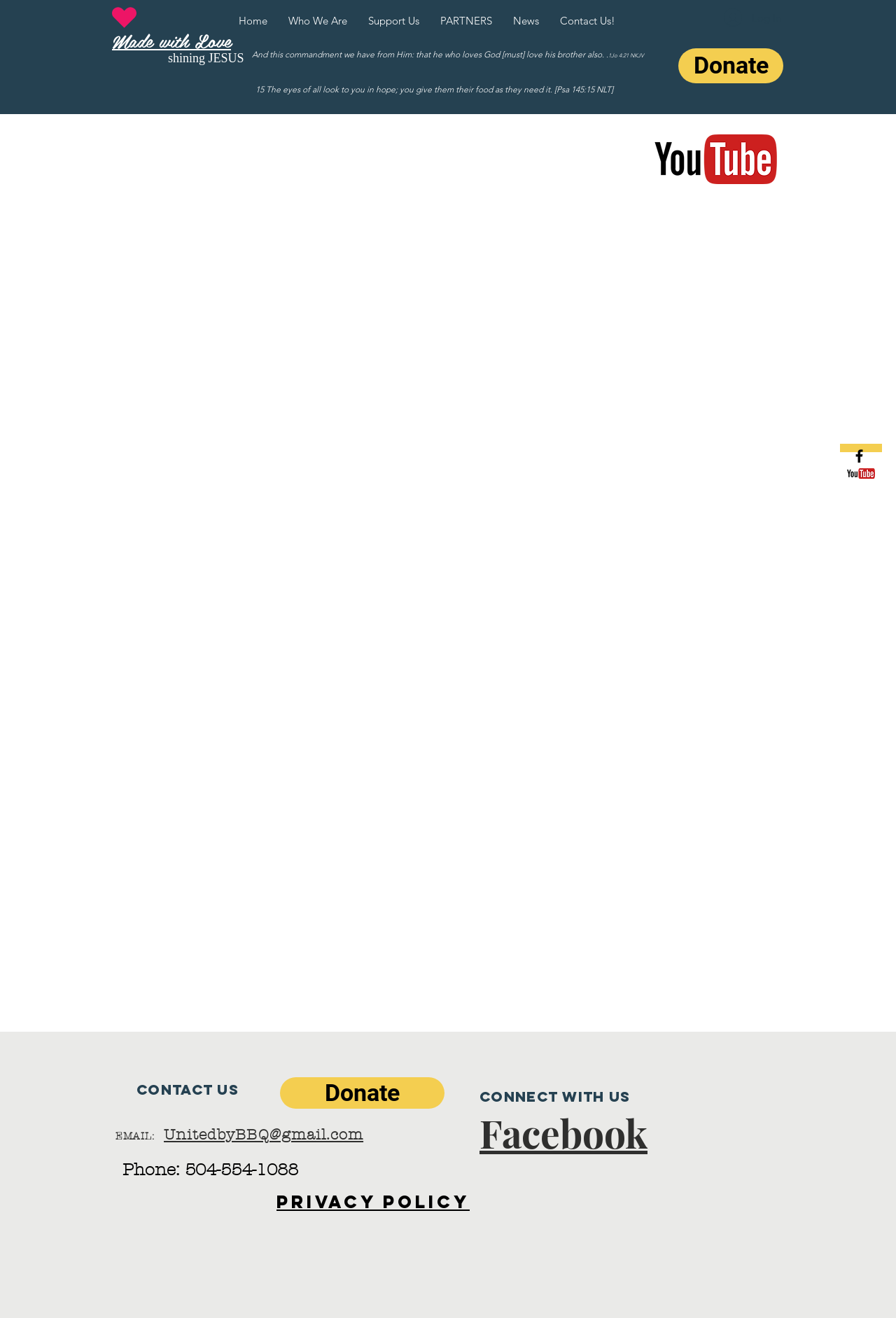Extract the bounding box coordinates for the described element: "aria-label="Black Facebook Icon"". The coordinates should be represented as four float numbers between 0 and 1: [left, top, right, bottom].

[0.949, 0.339, 0.969, 0.353]